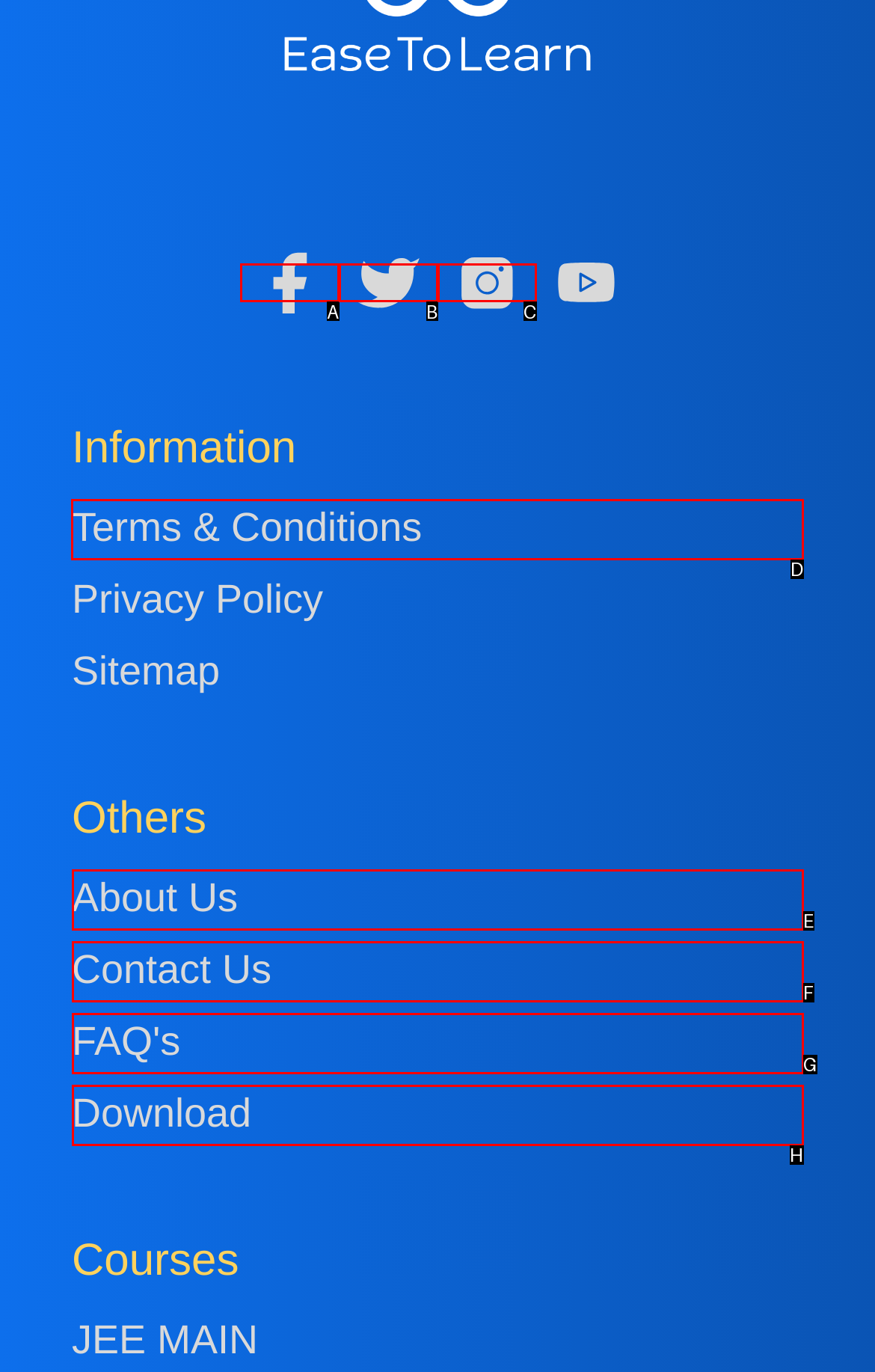To achieve the task: View Terms & Conditions, which HTML element do you need to click?
Respond with the letter of the correct option from the given choices.

D